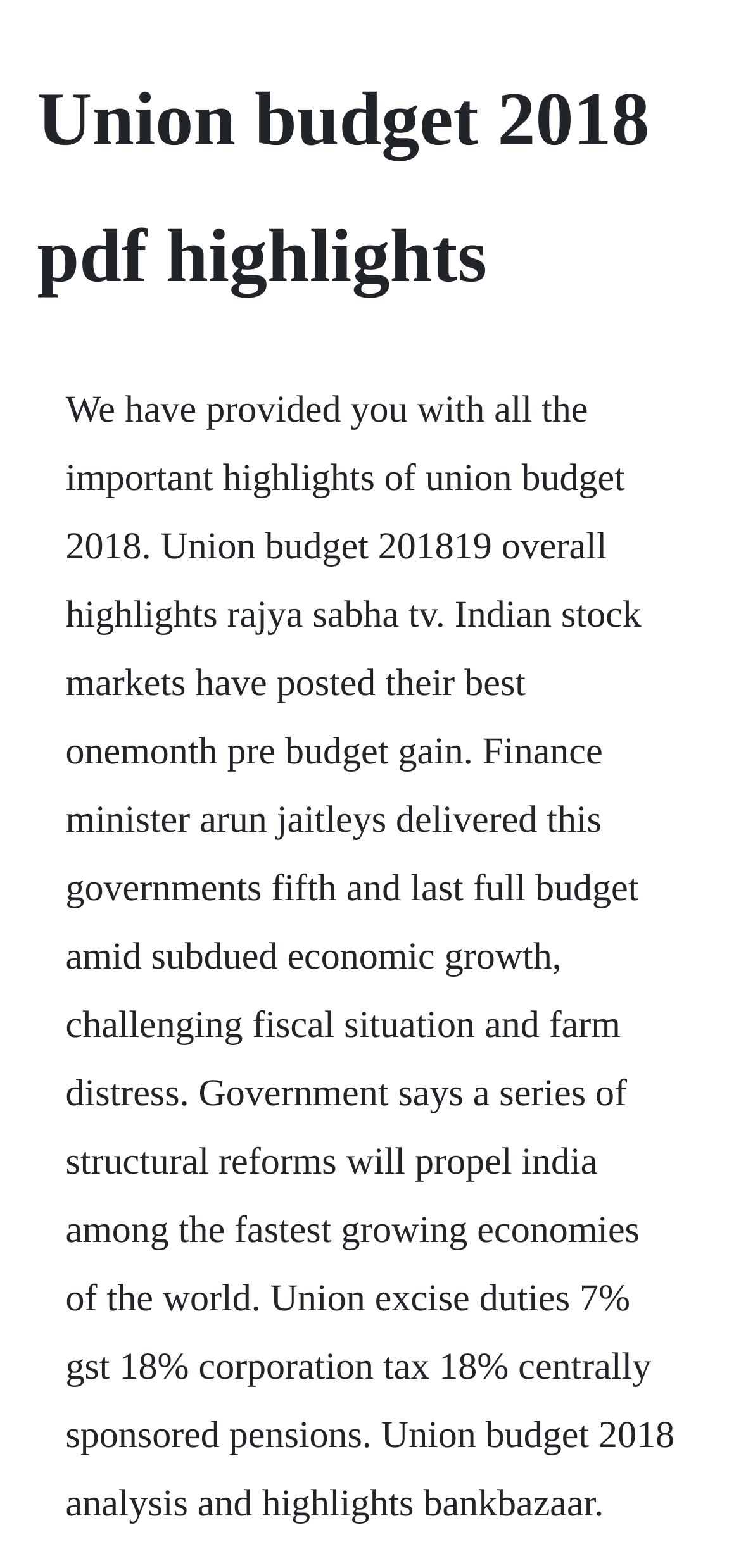Please provide the main heading of the webpage content.

Union budget 2018 pdf highlights